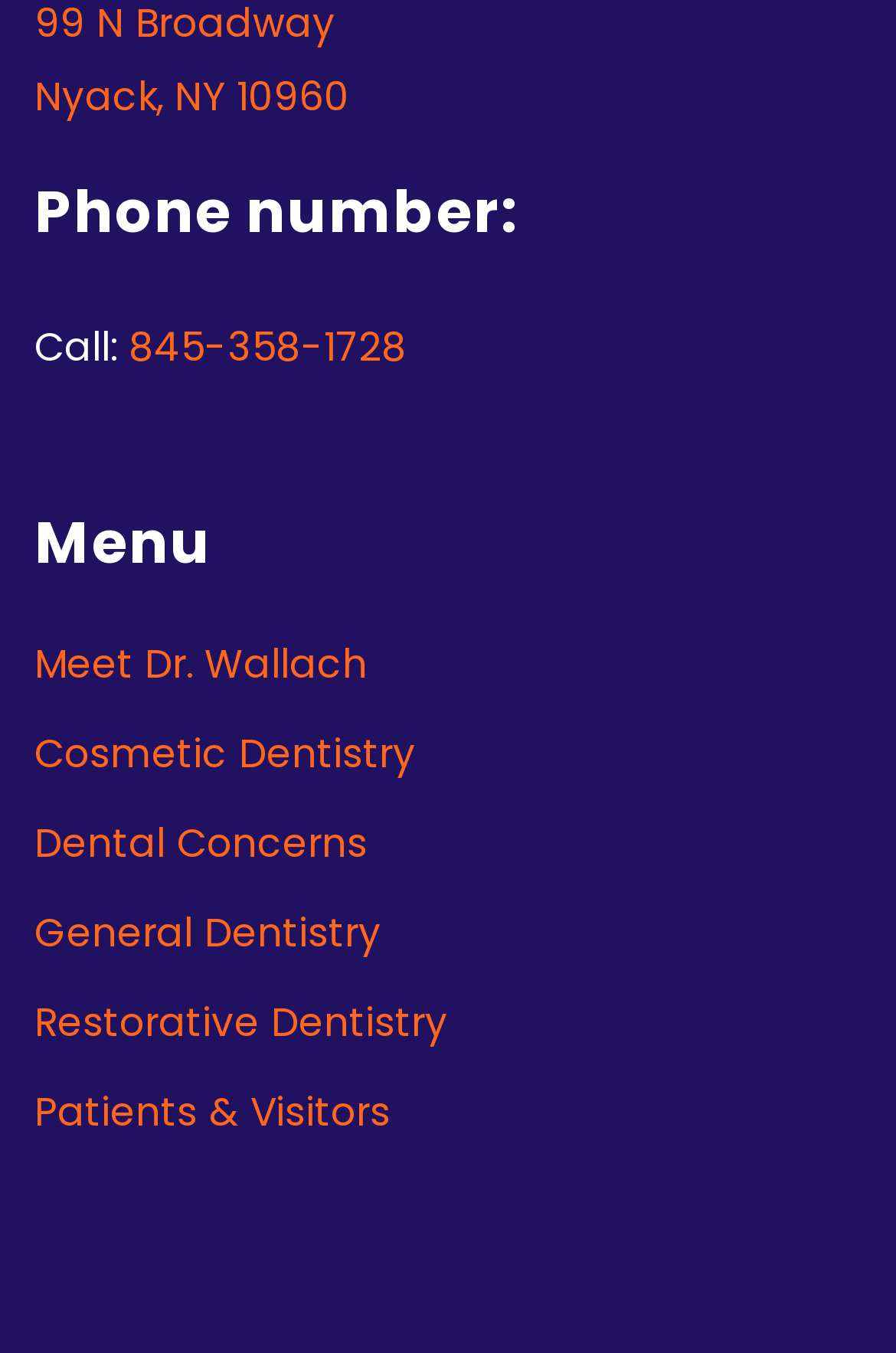Look at the image and give a detailed response to the following question: What is the phone number to call?

I found the phone number by looking at the 'Call:' section, which is a static text element, and the adjacent link element that contains the phone number.